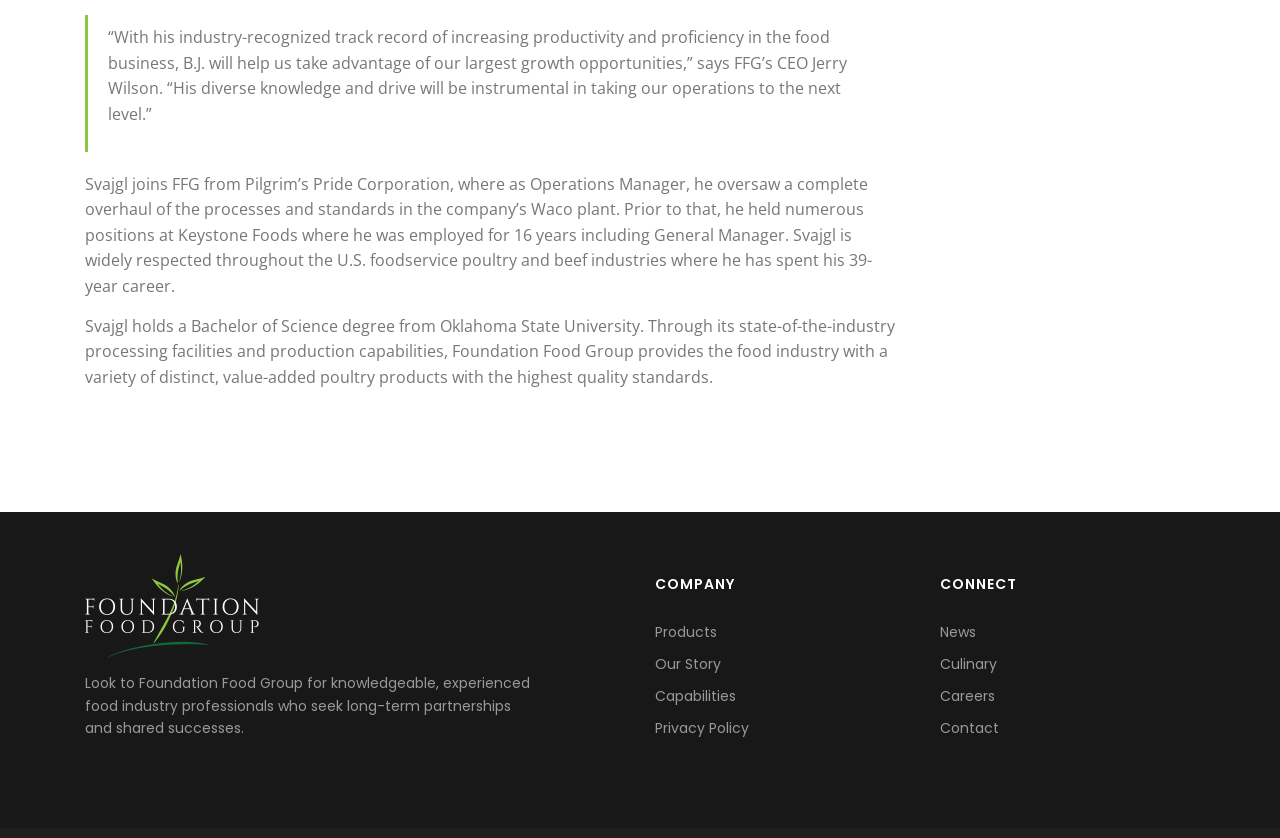How many main sections are there on the webpage?
By examining the image, provide a one-word or phrase answer.

2